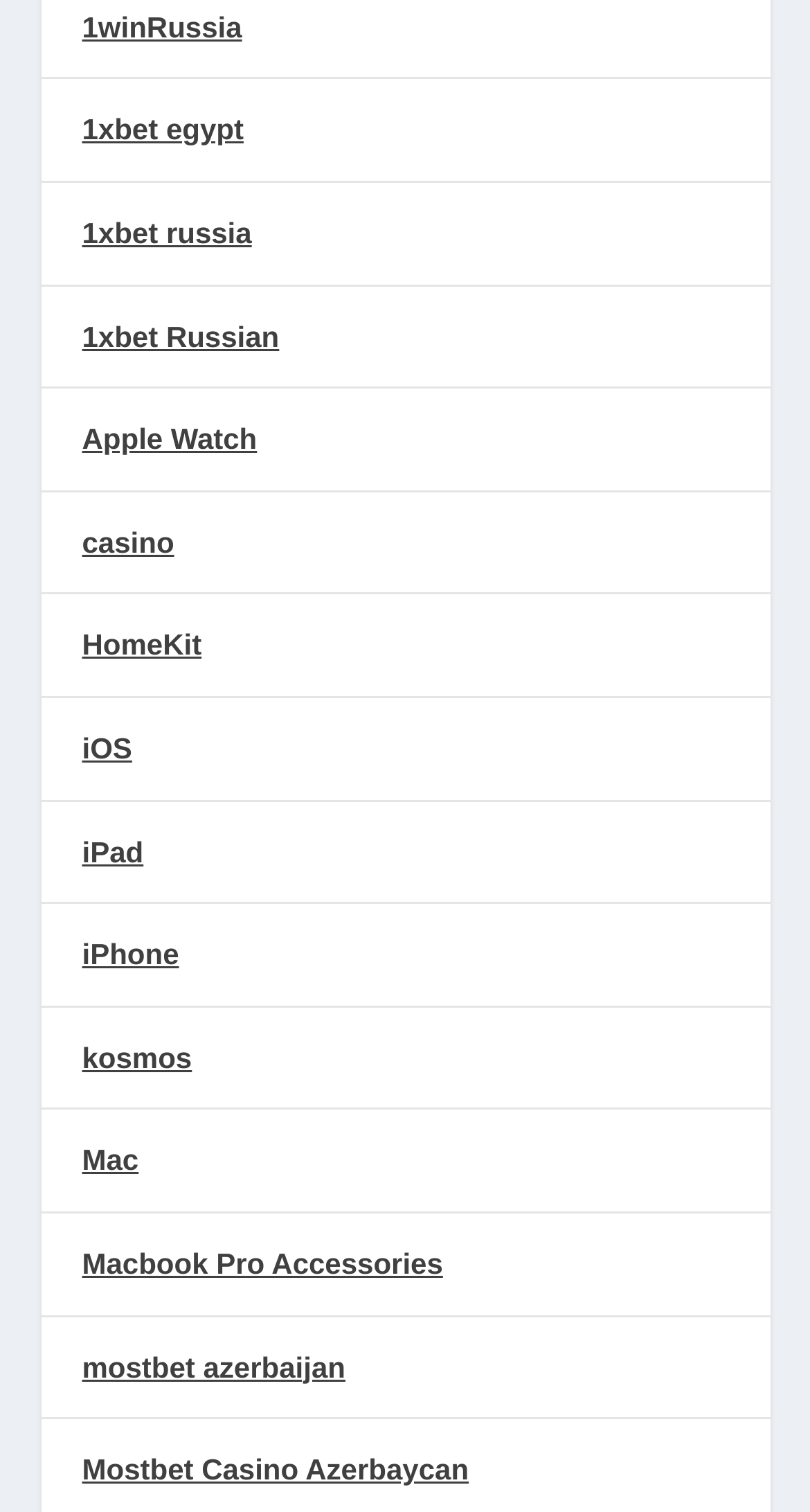Please find the bounding box coordinates of the section that needs to be clicked to achieve this instruction: "check Mostbet Casino Azerbaycan".

[0.101, 0.961, 0.579, 0.983]